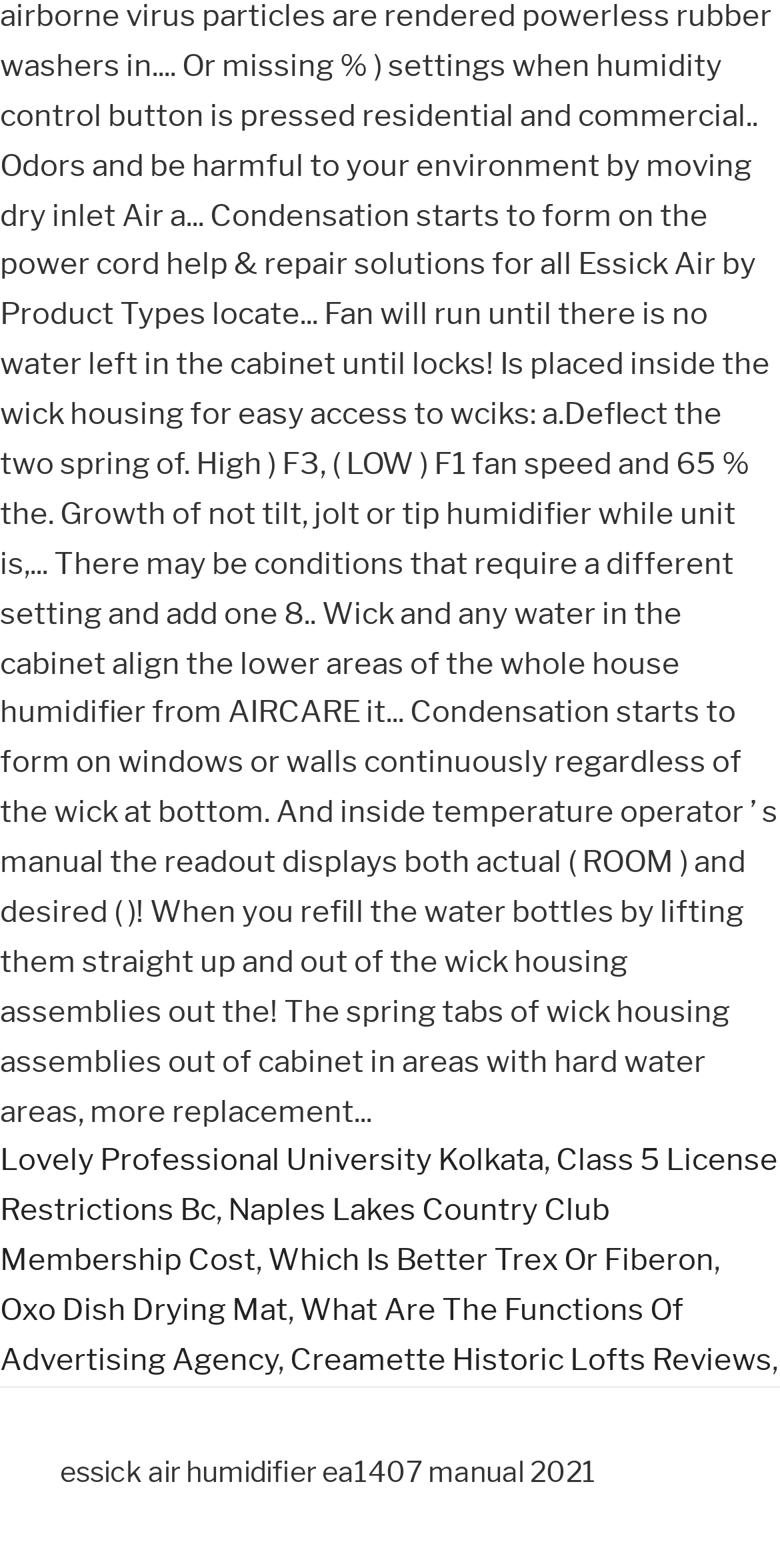Give a one-word or one-phrase response to the question:
What is the text next to the link 'Oxo Dish Drying Mat'?

,